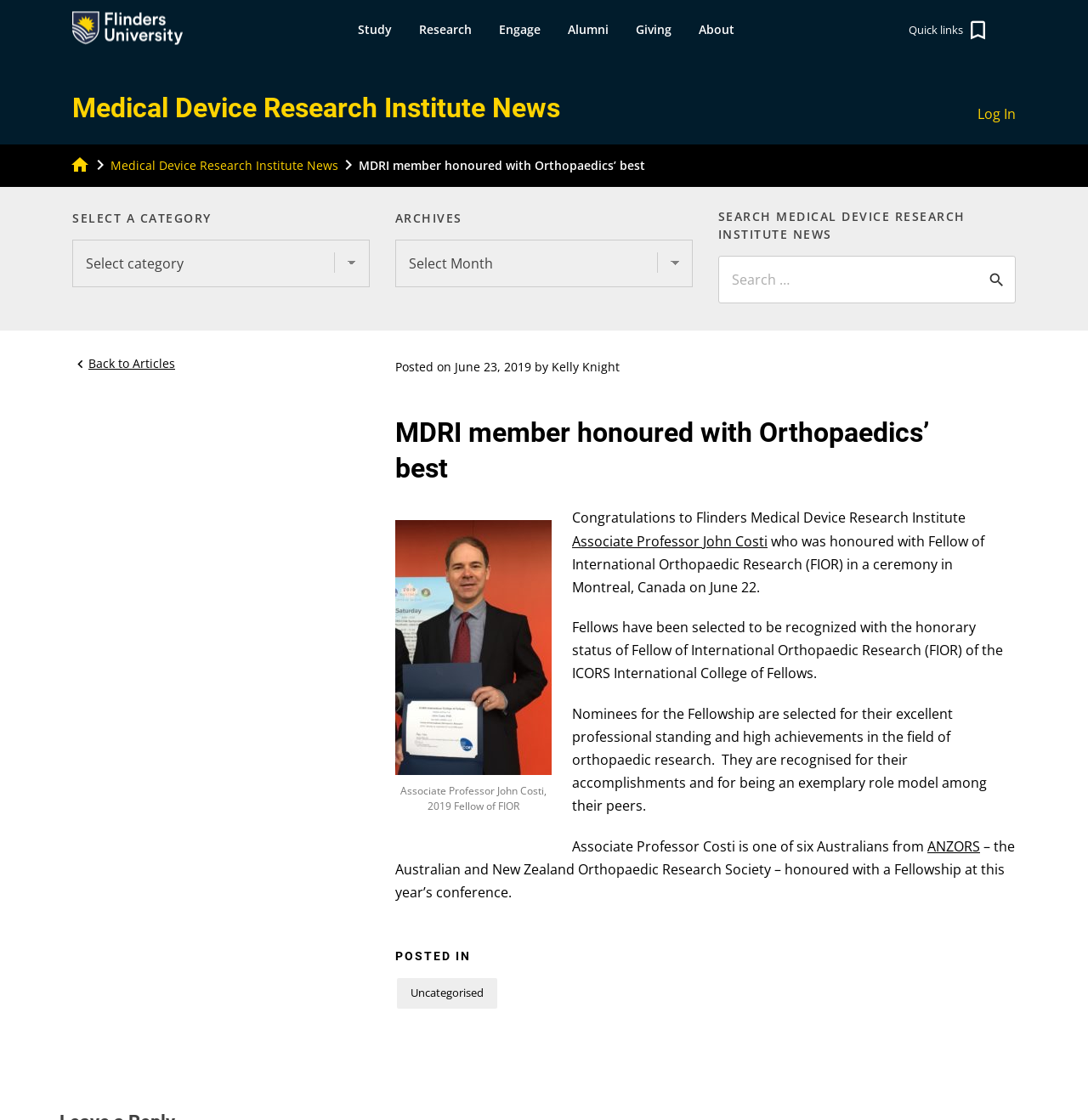Determine the bounding box coordinates for the element that should be clicked to follow this instruction: "Read the article about Associate Professor John Costi". The coordinates should be given as four float numbers between 0 and 1, in the format [left, top, right, bottom].

[0.352, 0.314, 0.945, 0.955]